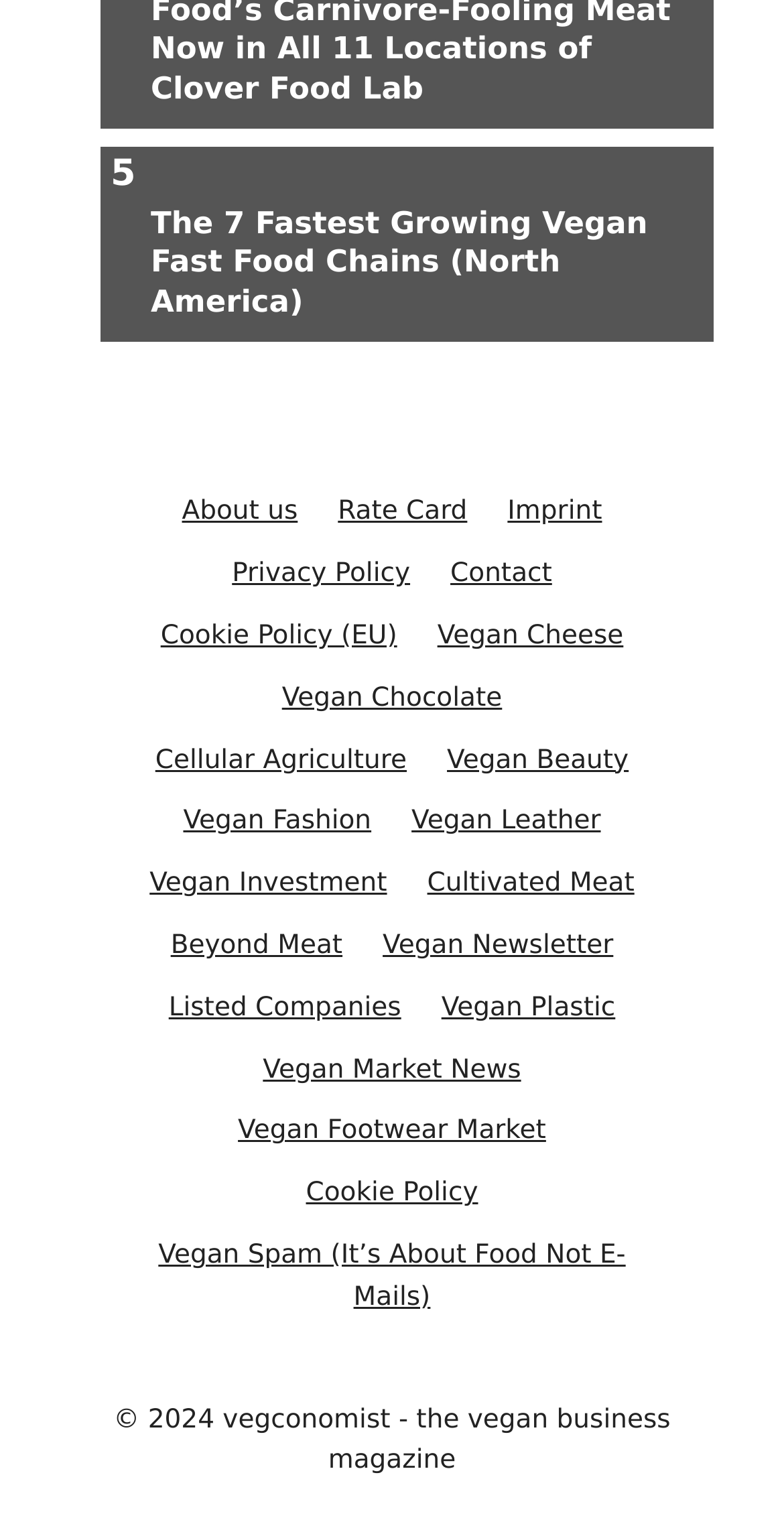From the screenshot, find the bounding box of the UI element matching this description: "Contact". Supply the bounding box coordinates in the form [left, top, right, bottom], each a float between 0 and 1.

[0.574, 0.367, 0.704, 0.387]